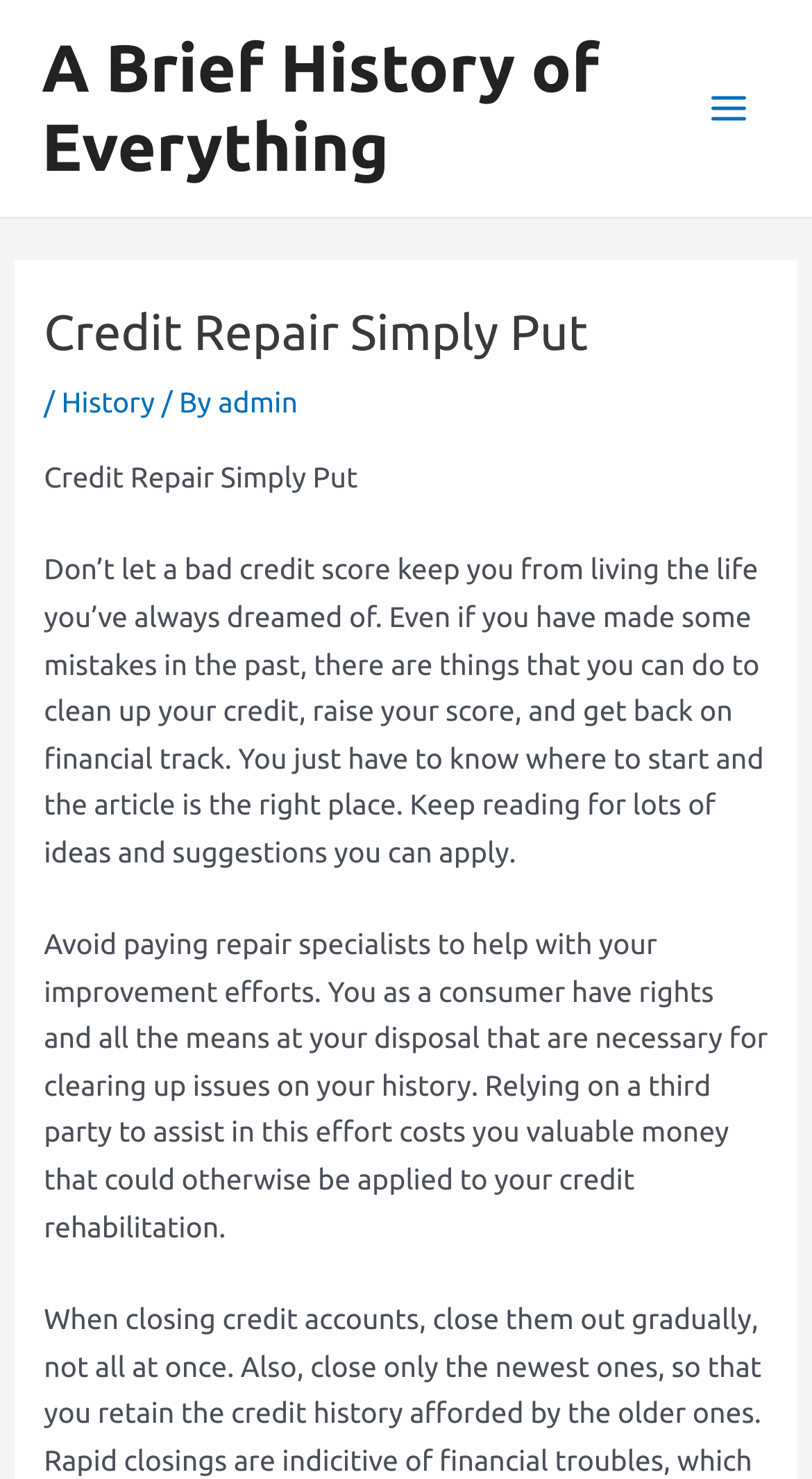Look at the image and write a detailed answer to the question: 
How many sections are there in the main header?

The main header consists of three sections: 'Credit Repair Simply Put', a forward slash, and 'History' followed by 'By' and 'admin', which suggests that there are three main sections or categories on the webpage.